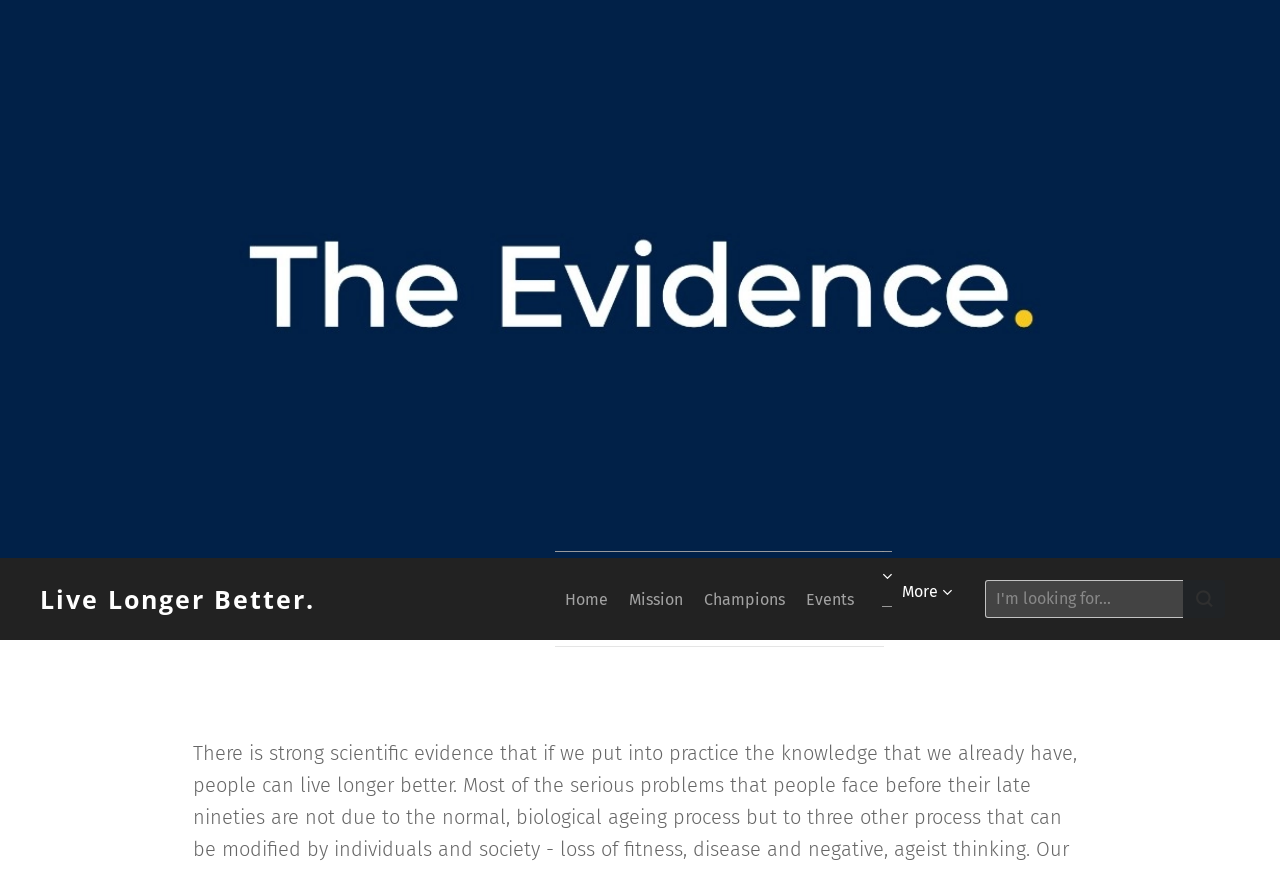Craft a detailed narrative of the webpage's structure and content.

The webpage is titled "Evidence :: Live Longer Better in Hertfordshire" and has a prominent layout table at the top-left corner, taking up about a quarter of the screen. Within this table, there is a link to "Live Longer Better" situated near the top-left edge of the screen.

Below the layout table, there is a search bar with a textbox where users can input what they are looking for, accompanied by a button with a magnifying glass icon on the right. This search bar is positioned roughly in the middle of the screen, spanning about half of the screen's width.

The top-center of the screen features a navigation menu with five links: "Home", "Mission", "Champions", "Events", and "More". These links are evenly spaced and aligned horizontally. There are also two icons, represented by "\uf107", situated on either side of the "More" link.

Overall, the webpage has a simple and organized structure, with a clear focus on navigation and search functionality.